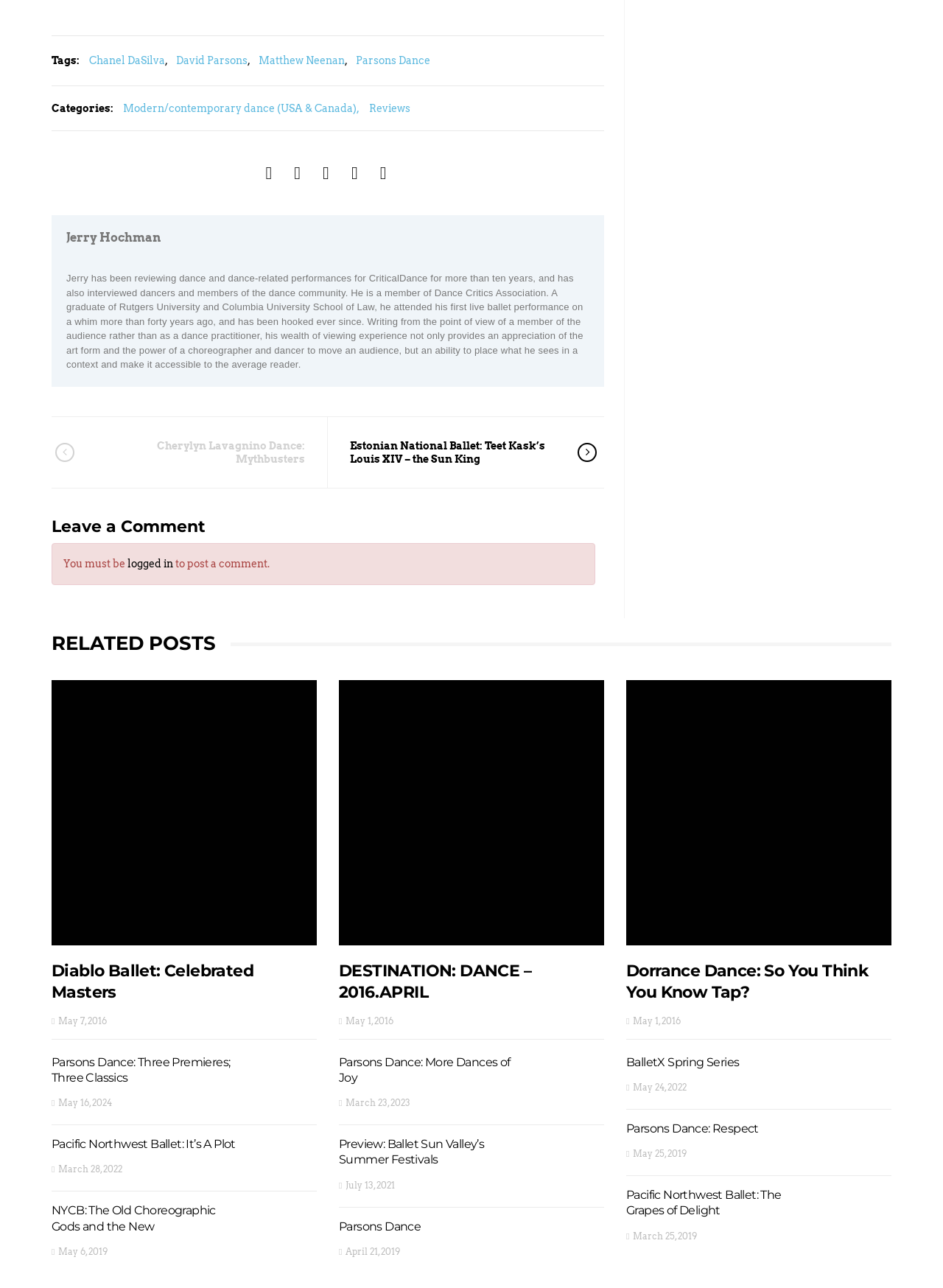How many related posts are listed on this webpage? Observe the screenshot and provide a one-word or short phrase answer.

9